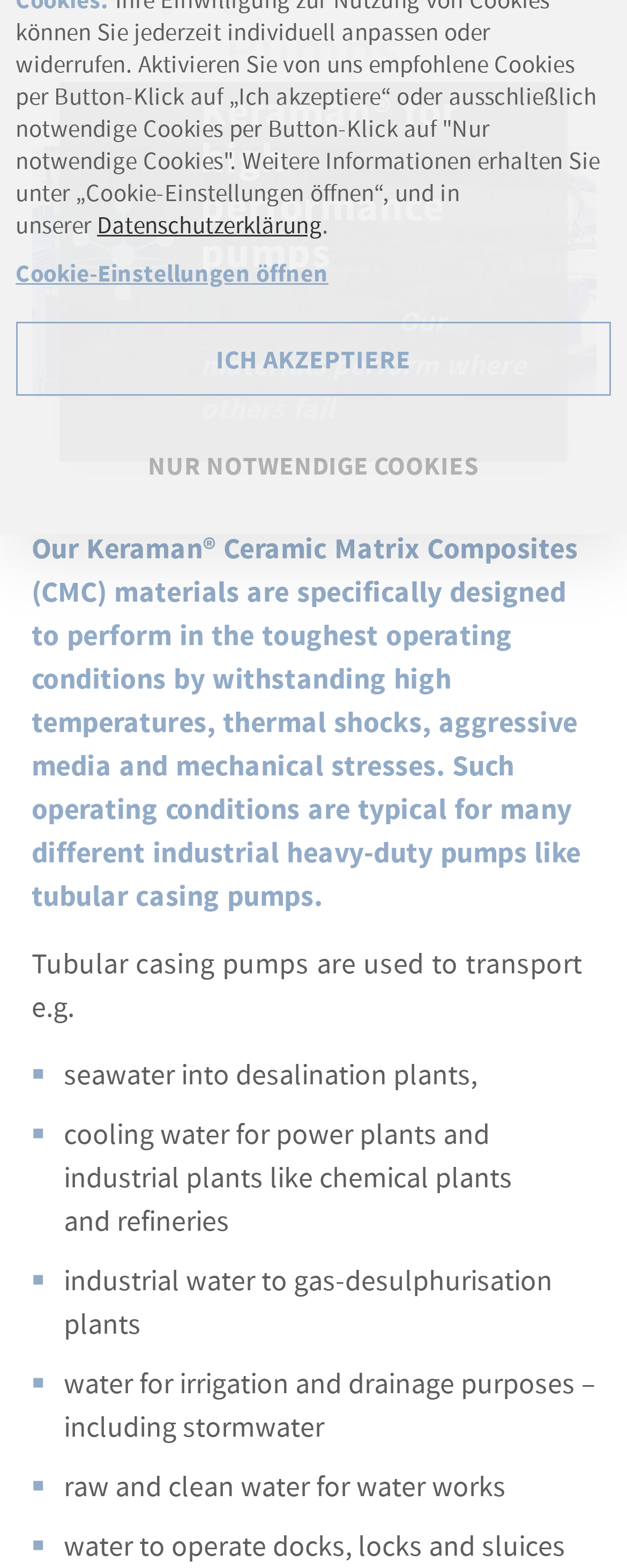Based on the description "BJS Events", find the bounding box of the specified UI element.

[0.05, 0.163, 0.95, 0.215]